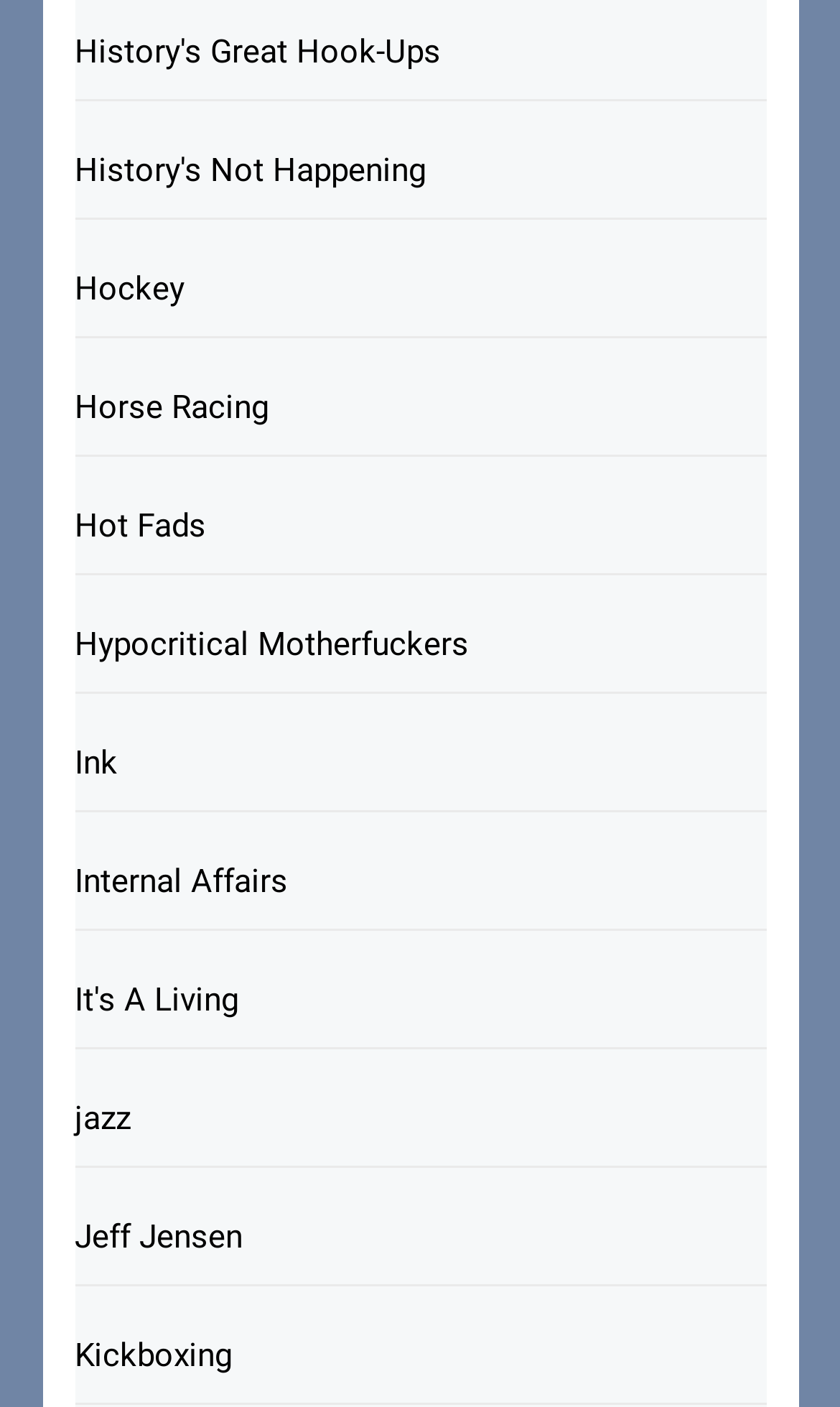Provide the bounding box coordinates for the UI element that is described as: "Ink".

[0.088, 0.508, 0.912, 0.577]